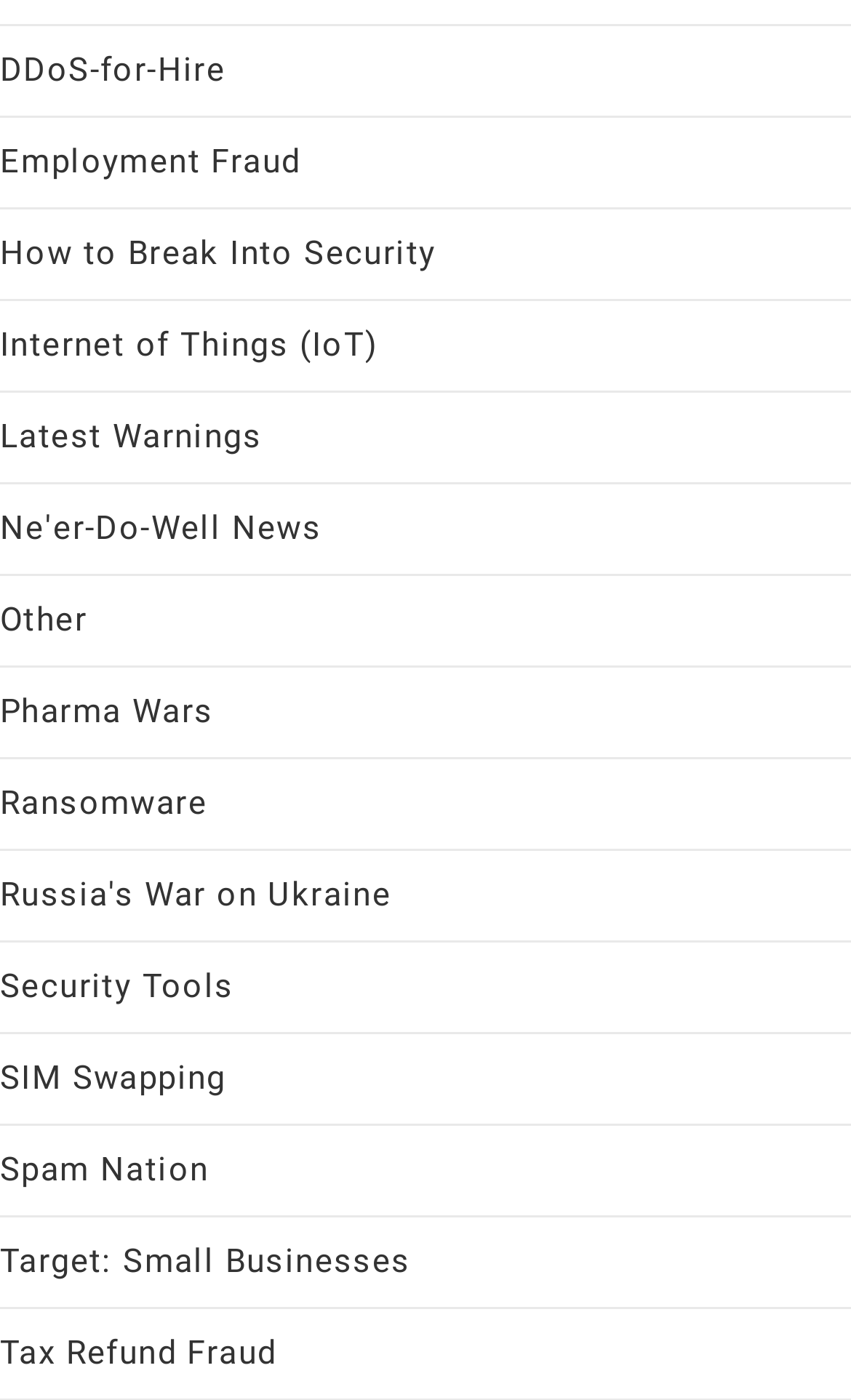Please identify the bounding box coordinates of the region to click in order to complete the given instruction: "View Latest Warnings". The coordinates should be four float numbers between 0 and 1, i.e., [left, top, right, bottom].

[0.0, 0.298, 0.308, 0.326]